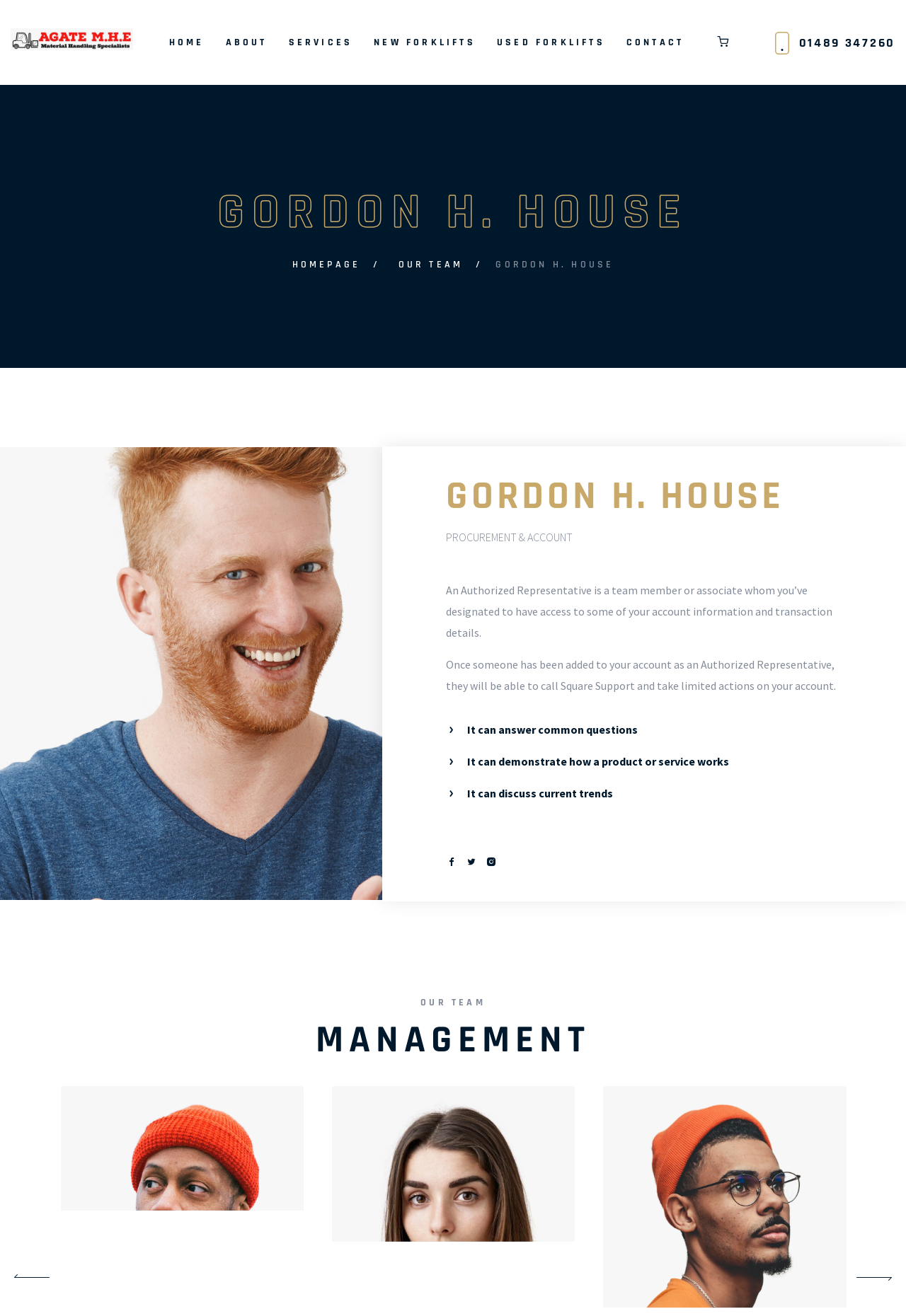Utilize the information from the image to answer the question in detail:
How many social media links are at the bottom of the webpage?

I looked at the bottom of the webpage and found three link elements with icons, which I assume are social media links.